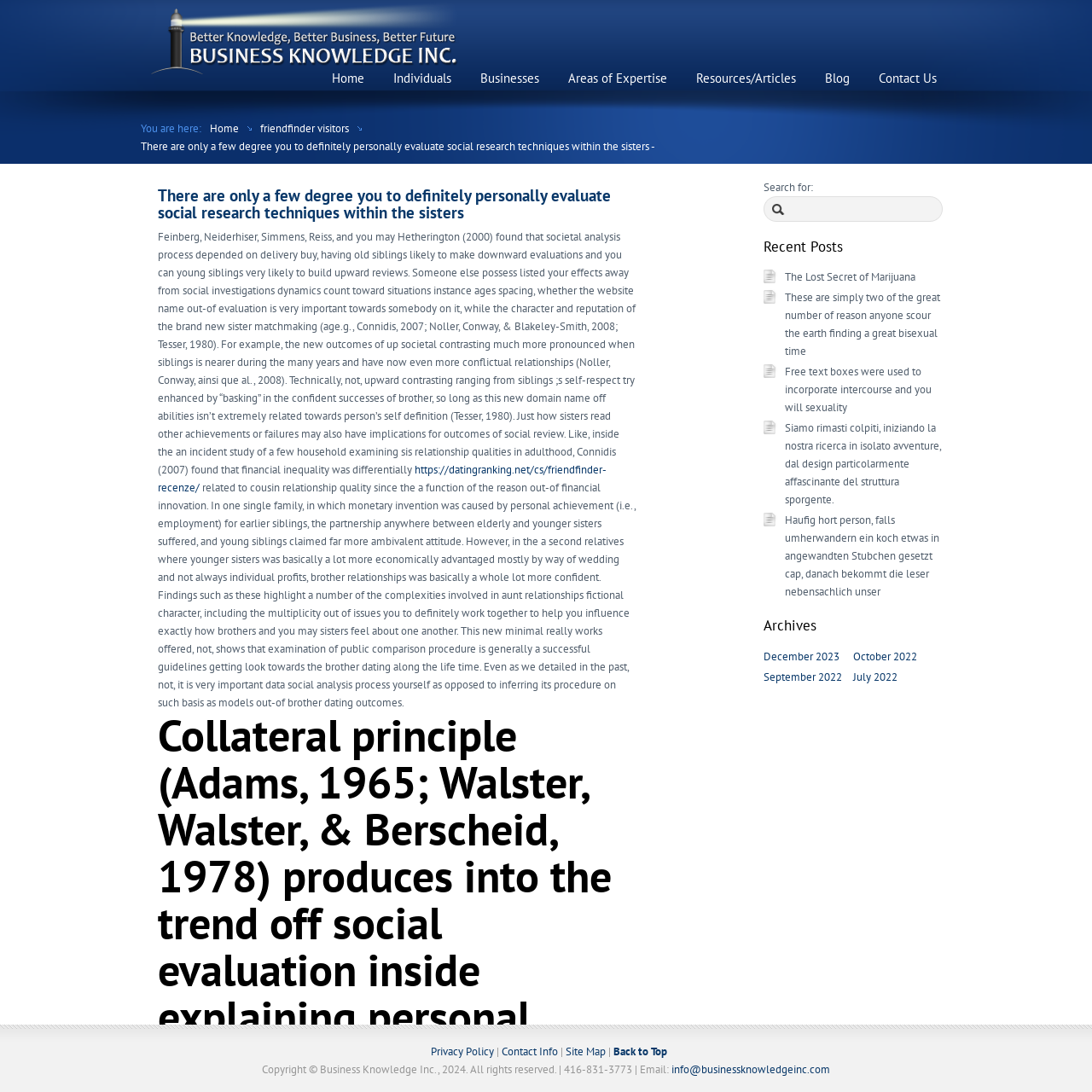Please locate the bounding box coordinates of the region I need to click to follow this instruction: "Read the 'Recent Posts'".

[0.699, 0.219, 0.863, 0.234]